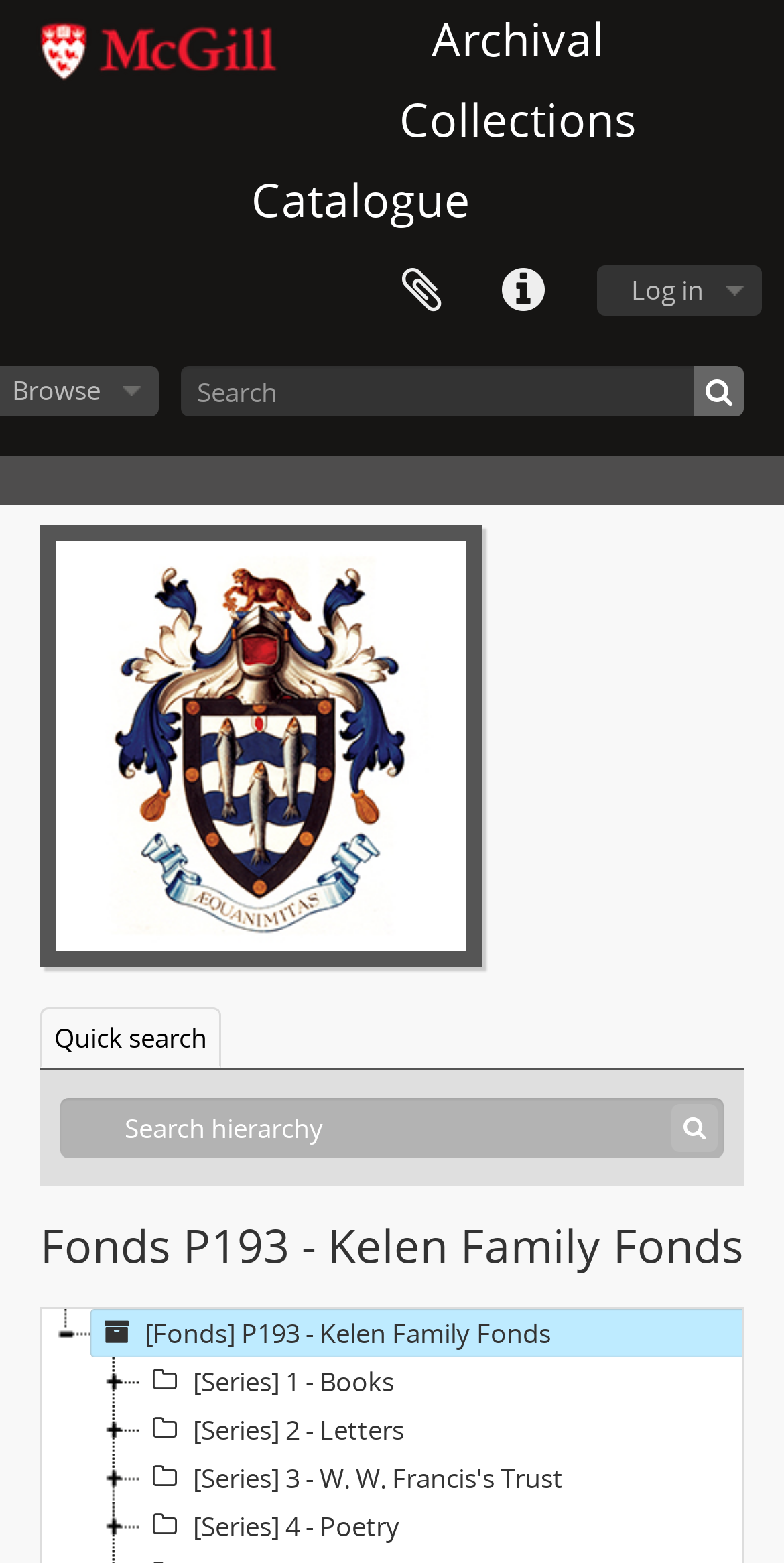Locate the bounding box coordinates of the area where you should click to accomplish the instruction: "Search for something".

[0.231, 0.219, 0.949, 0.266]